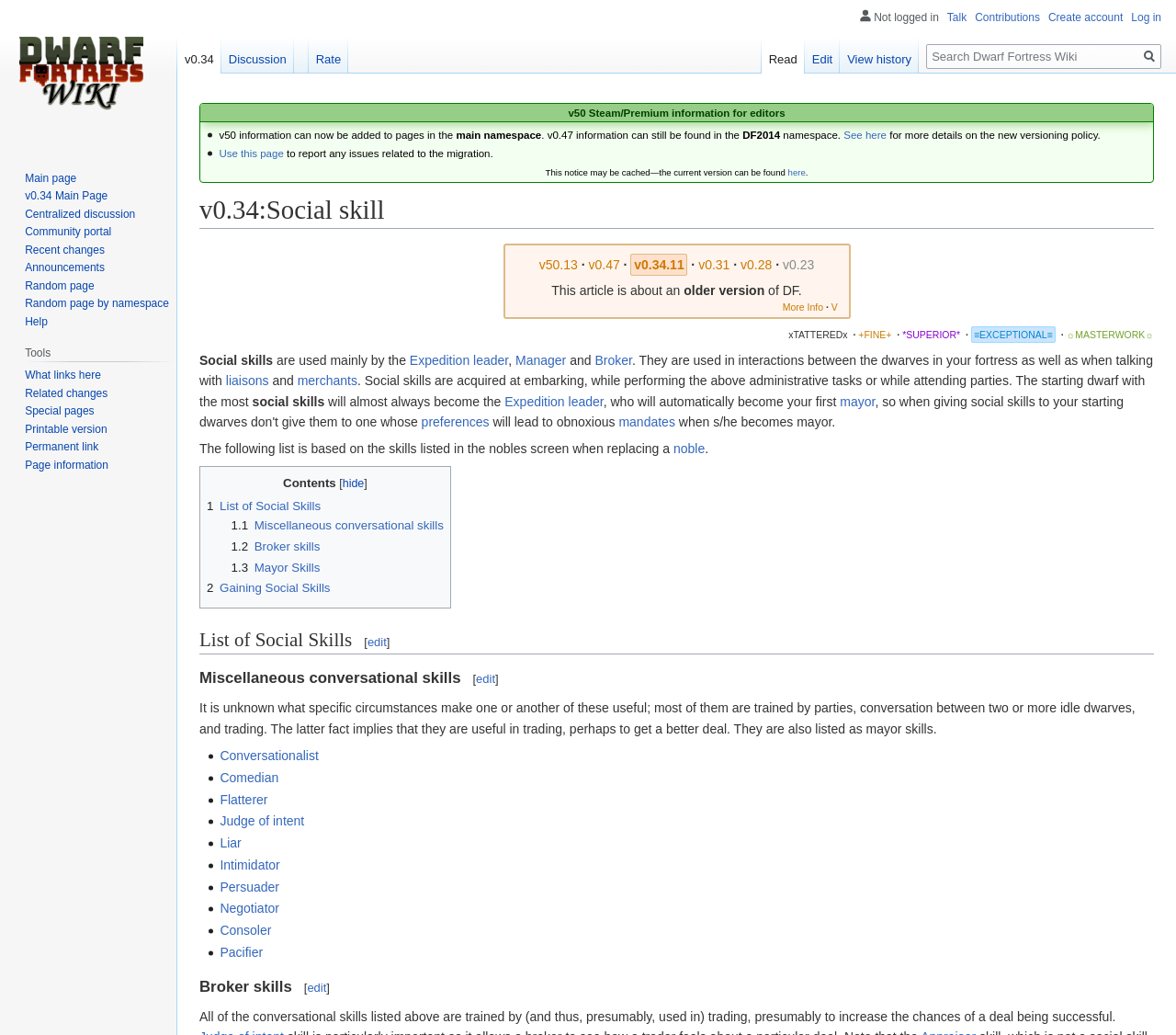Provide the bounding box coordinates of the HTML element described as: "1 List of Social Skills". The bounding box coordinates should be four float numbers between 0 and 1, i.e., [left, top, right, bottom].

[0.176, 0.482, 0.273, 0.496]